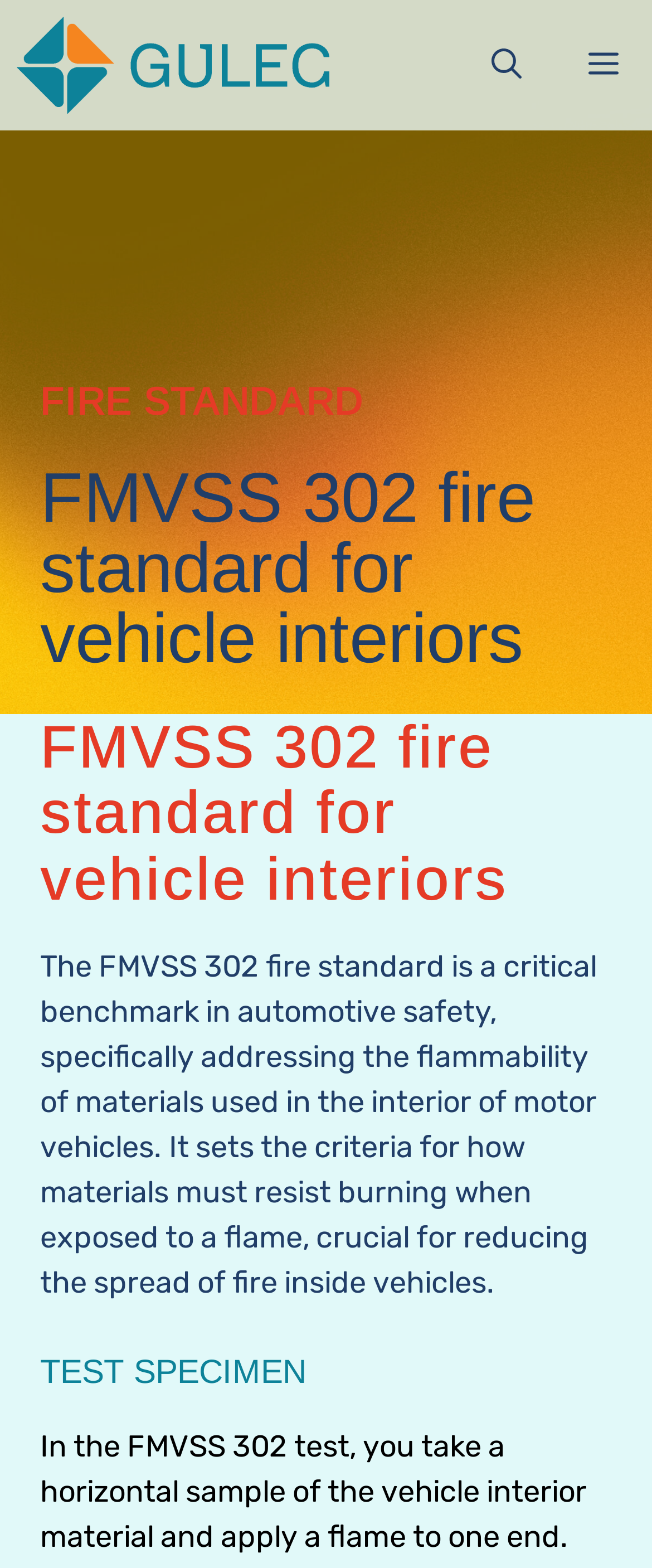What is the purpose of the FMVSS 302 standard?
Based on the image, give a concise answer in the form of a single word or short phrase.

Reducing fire spread in vehicles